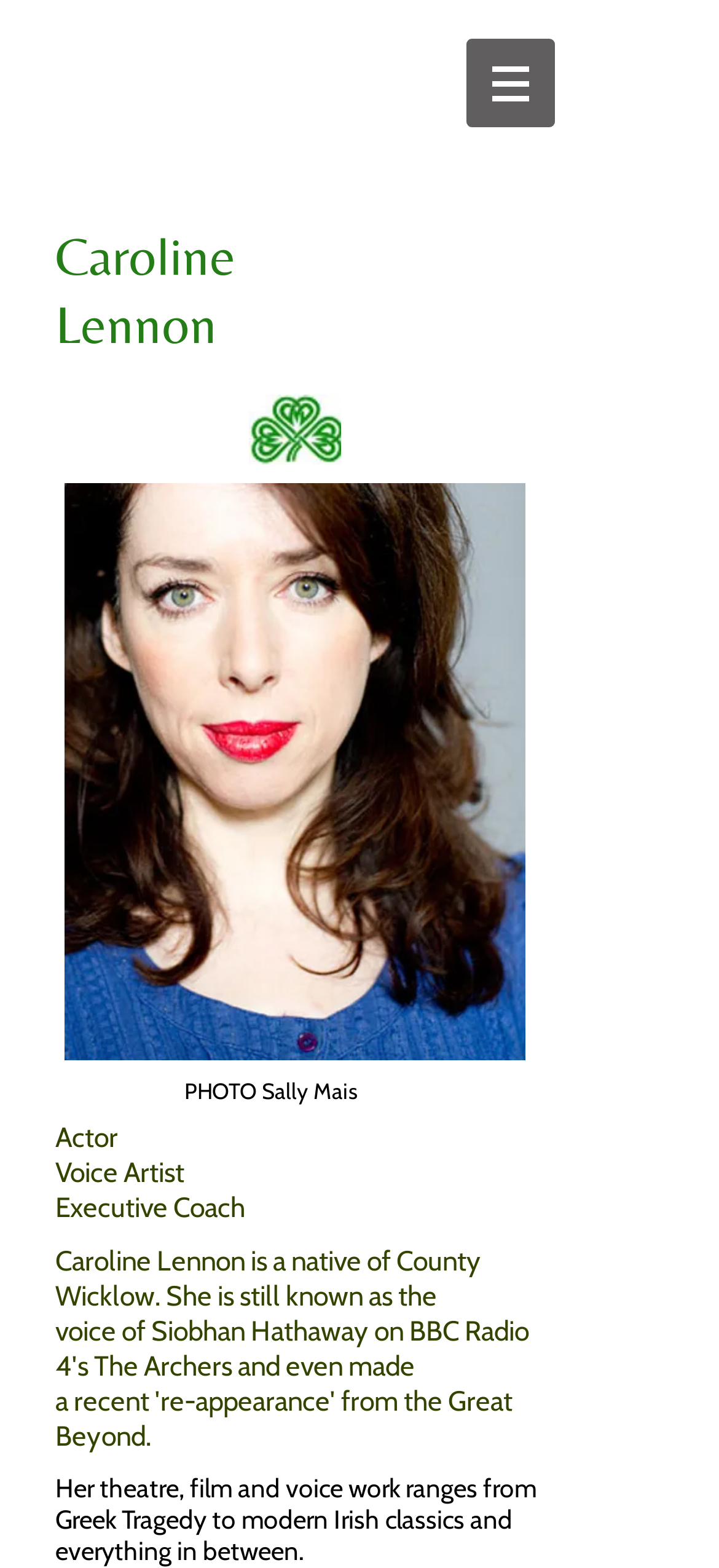For the element described, predict the bounding box coordinates as (top-left x, top-left y, bottom-right x, bottom-right y). All values should be between 0 and 1. Element description: Let's Talk About Your Project

None